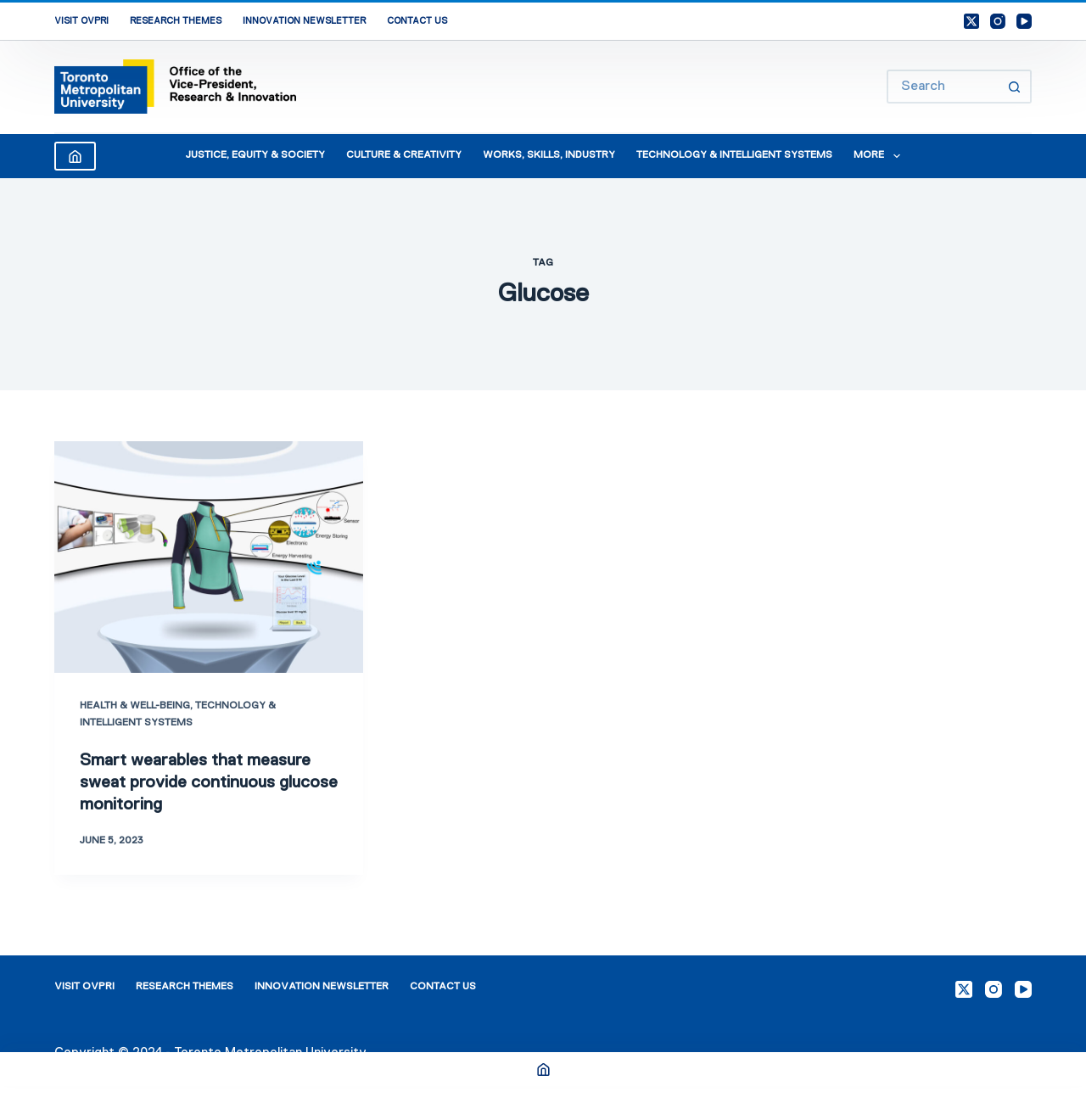What is the name of the university?
Please provide a comprehensive answer based on the details in the screenshot.

The name of the university can be determined by looking at the copyright information which mentions 'Toronto Metropolitan University'.